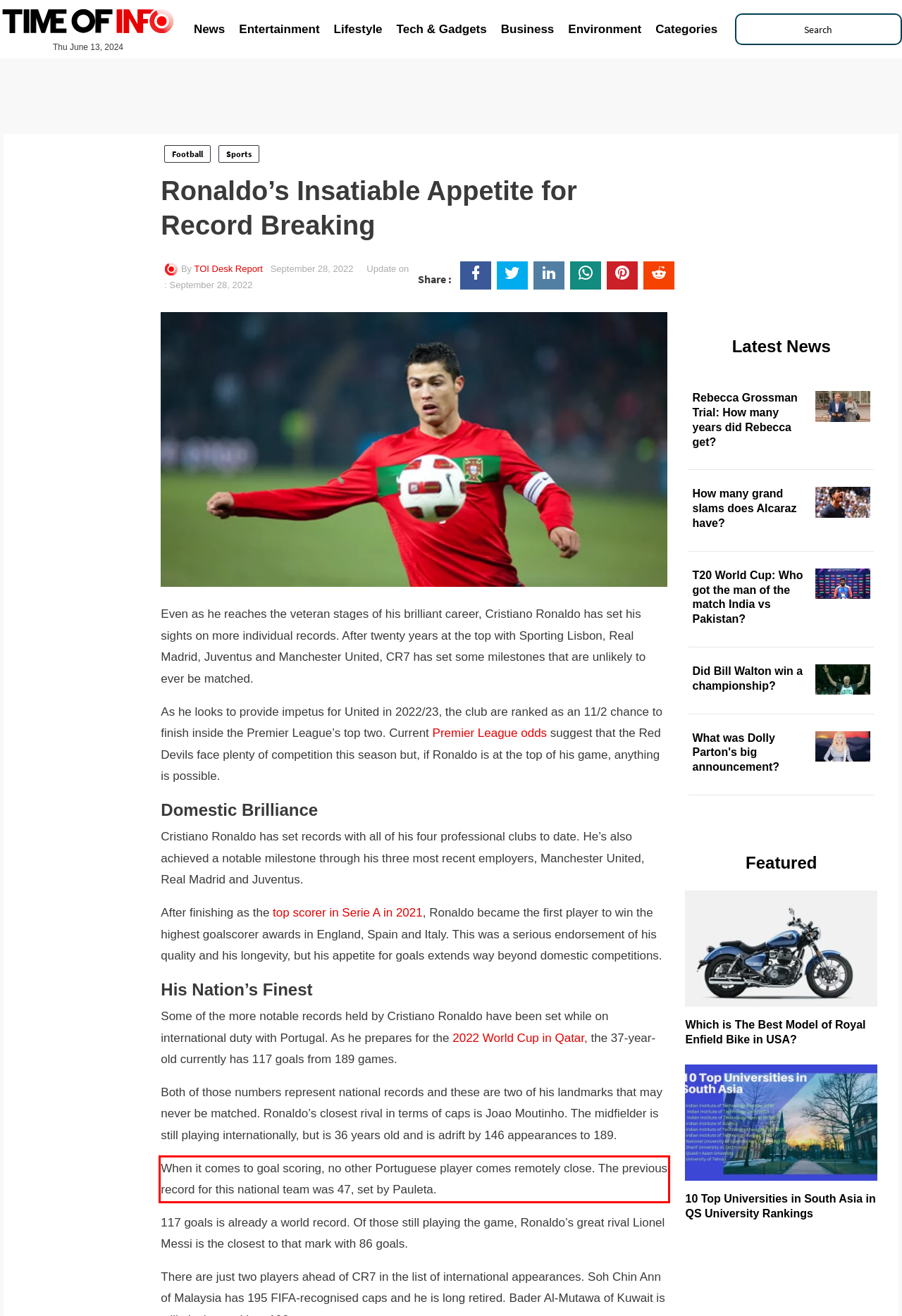Please identify and extract the text content from the UI element encased in a red bounding box on the provided webpage screenshot.

When it comes to goal scoring, no other Portuguese player comes remotely close. The previous record for this national team was 47, set by Pauleta.